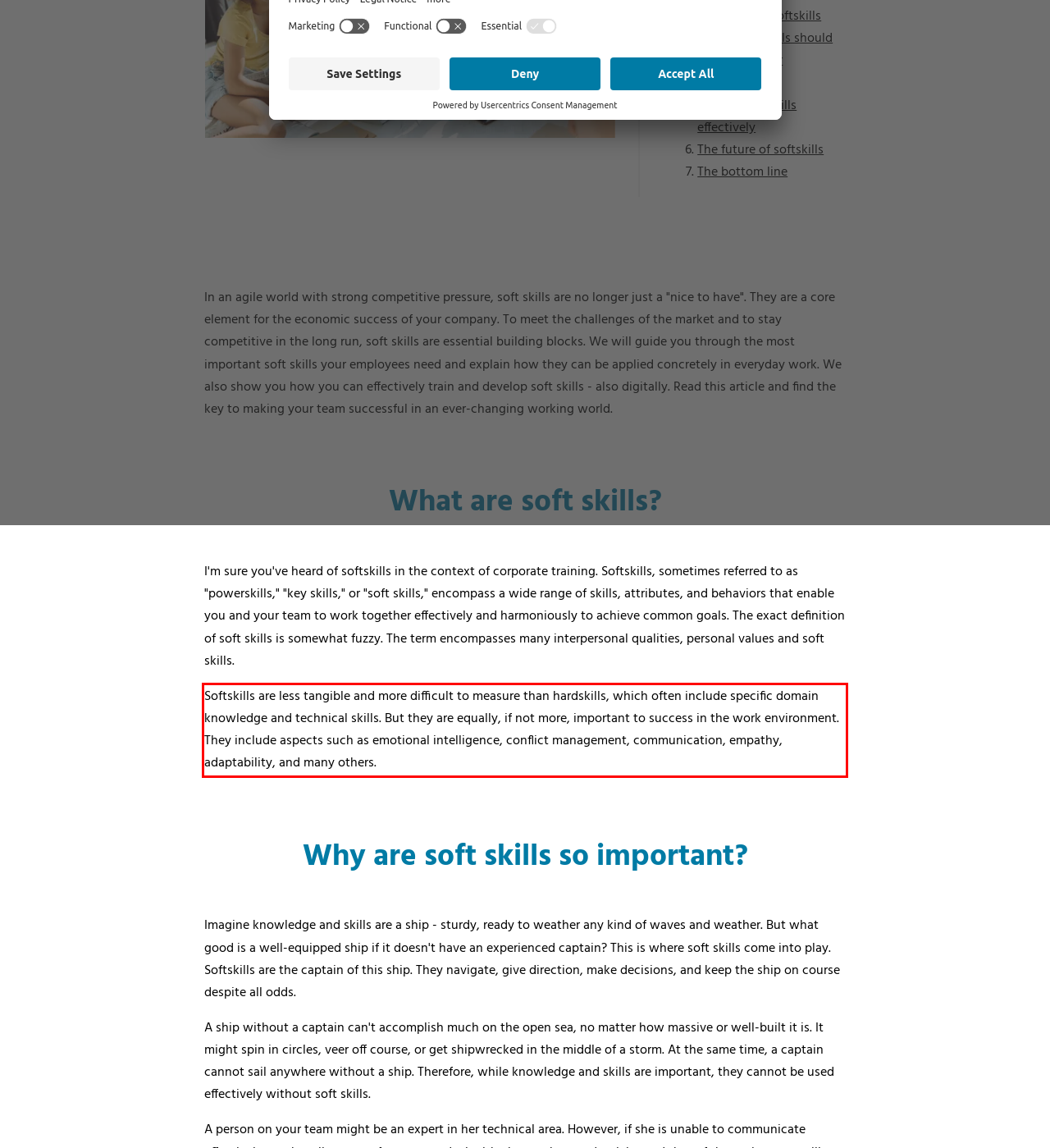You are provided with a screenshot of a webpage featuring a red rectangle bounding box. Extract the text content within this red bounding box using OCR.

Softskills are less tangible and more difficult to measure than hardskills, which often include specific domain knowledge and technical skills. But they are equally, if not more, important to success in the work environment. They include aspects such as emotional intelligence, conflict management, communication, empathy, adaptability, and many others.